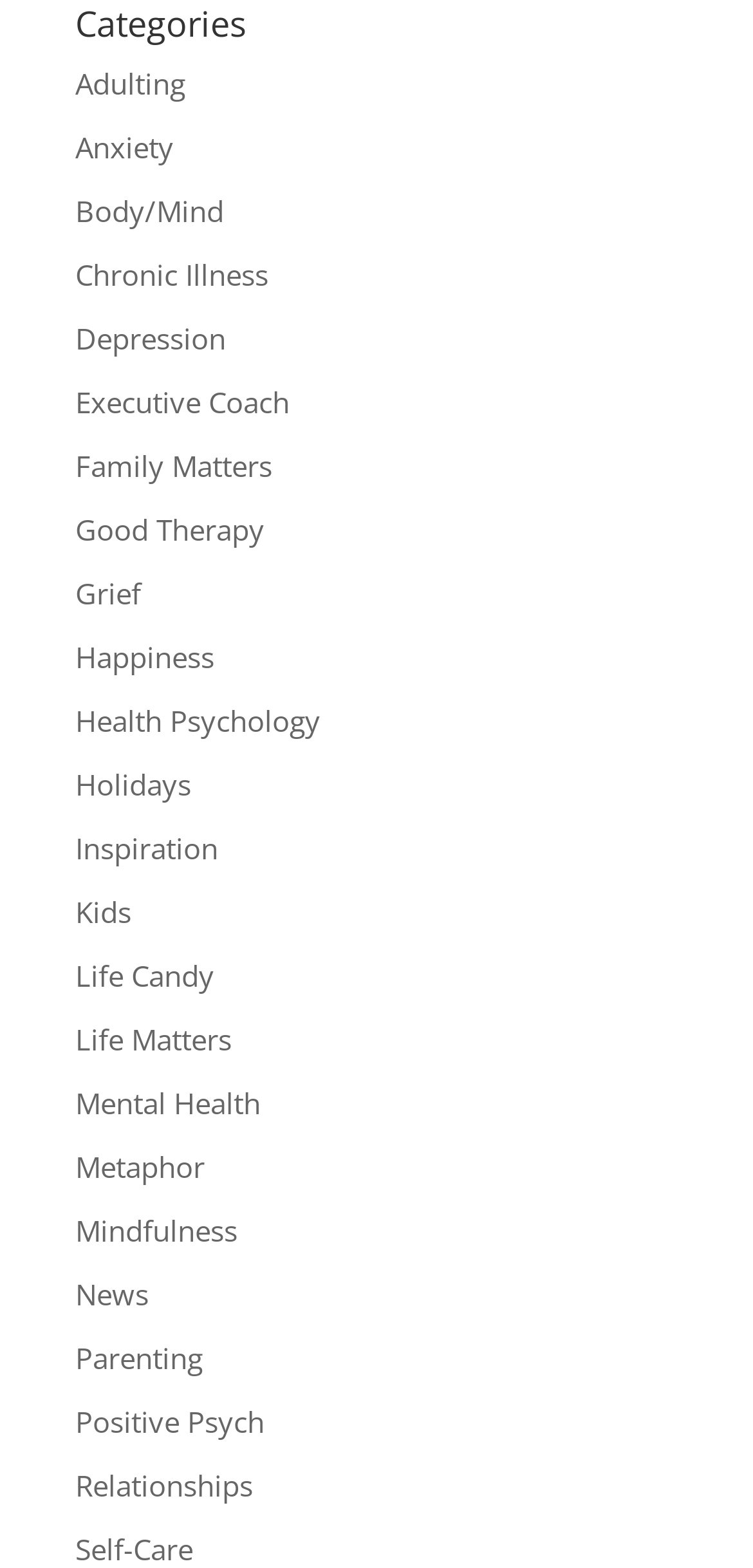Please identify the coordinates of the bounding box that should be clicked to fulfill this instruction: "explore the 'Self-Care' topic".

[0.1, 0.975, 0.256, 0.999]